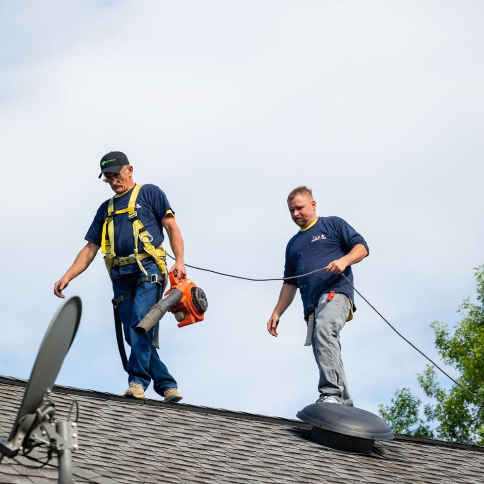Analyze the image and describe all the key elements you observe.

The image depicts two professional workers engaged in chimney maintenance on a sloped roof. One worker, equipped with a leaf blower, is at the forefront, wearing a safety harness and standing confidently on the roof. The second worker follows closely behind, holding a cord and preparing to assist. The setting is bright and sunny, with a clear sky in the background, suggesting a perfect day for outdoor work. Additionally, satellite dishes and a skylight are visible, indicating the residential nature of the structure. This scene embodies the reliable chimney, gutter, and roofing services offered by companies like American Chimney, Gutter & Roofing in Kennesaw, Georgia, highlighting their commitment to quality service and safety in home maintenance tasks.